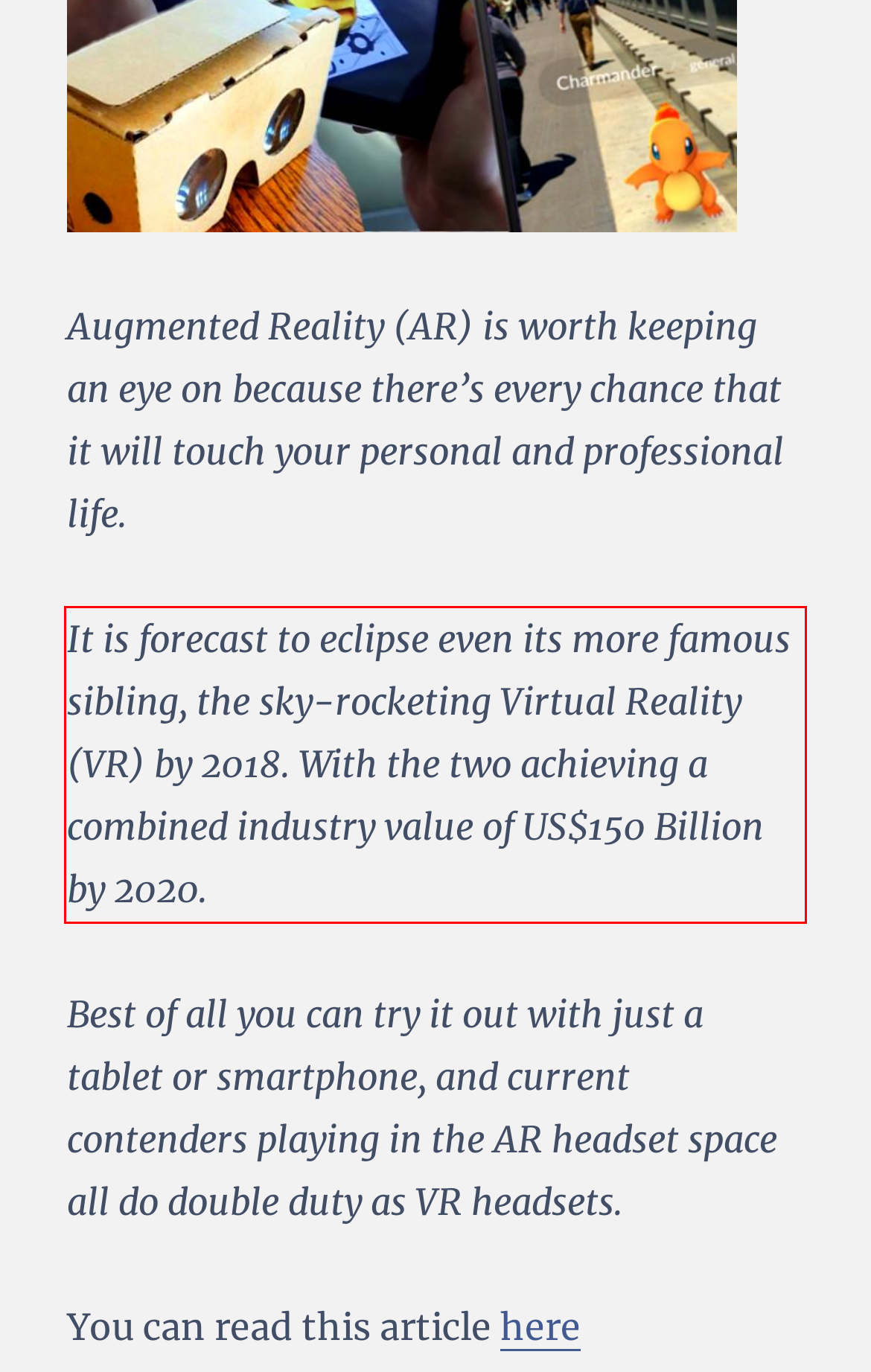Identify and extract the text within the red rectangle in the screenshot of the webpage.

It is forecast to eclipse even its more famous sibling, the sky-rocketing Virtual Reality (VR) by 2018. With the two achieving a combined industry value of US$150 Billion by 2020.